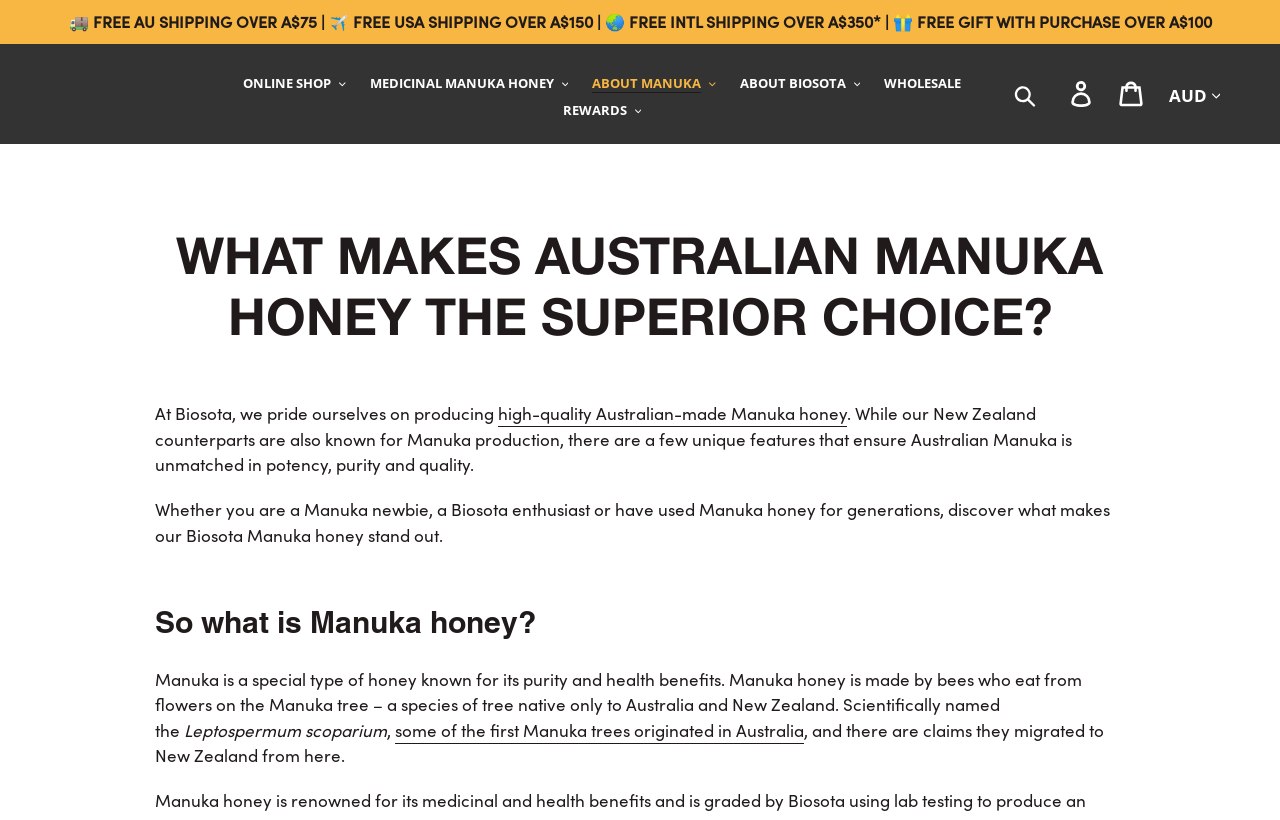Identify the bounding box for the UI element specified in this description: "About BIOSOTA.cls-1{fill:#231f20}". The coordinates must be four float numbers between 0 and 1, formatted as [left, top, right, bottom].

[0.57, 0.086, 0.68, 0.117]